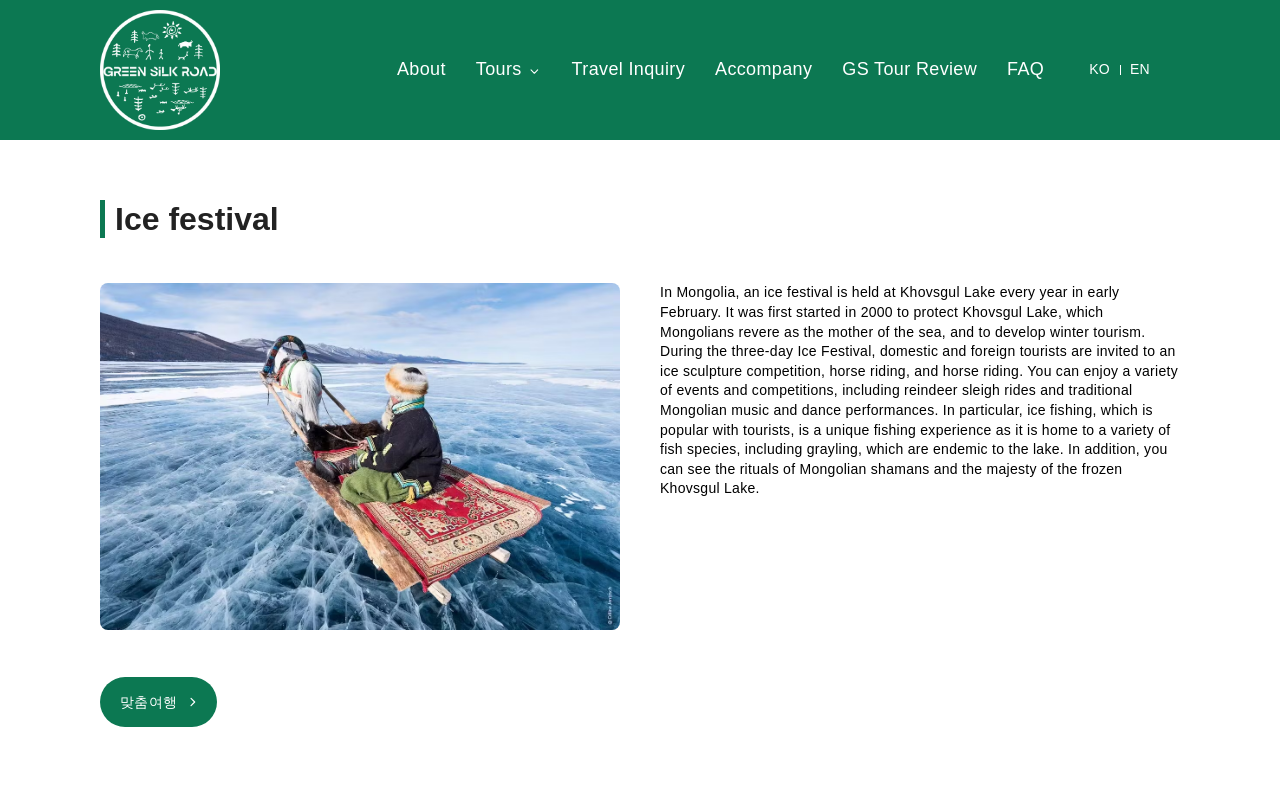Please identify the bounding box coordinates of the clickable area that will allow you to execute the instruction: "Go to the 'Tours' page".

[0.36, 0.0, 0.435, 0.177]